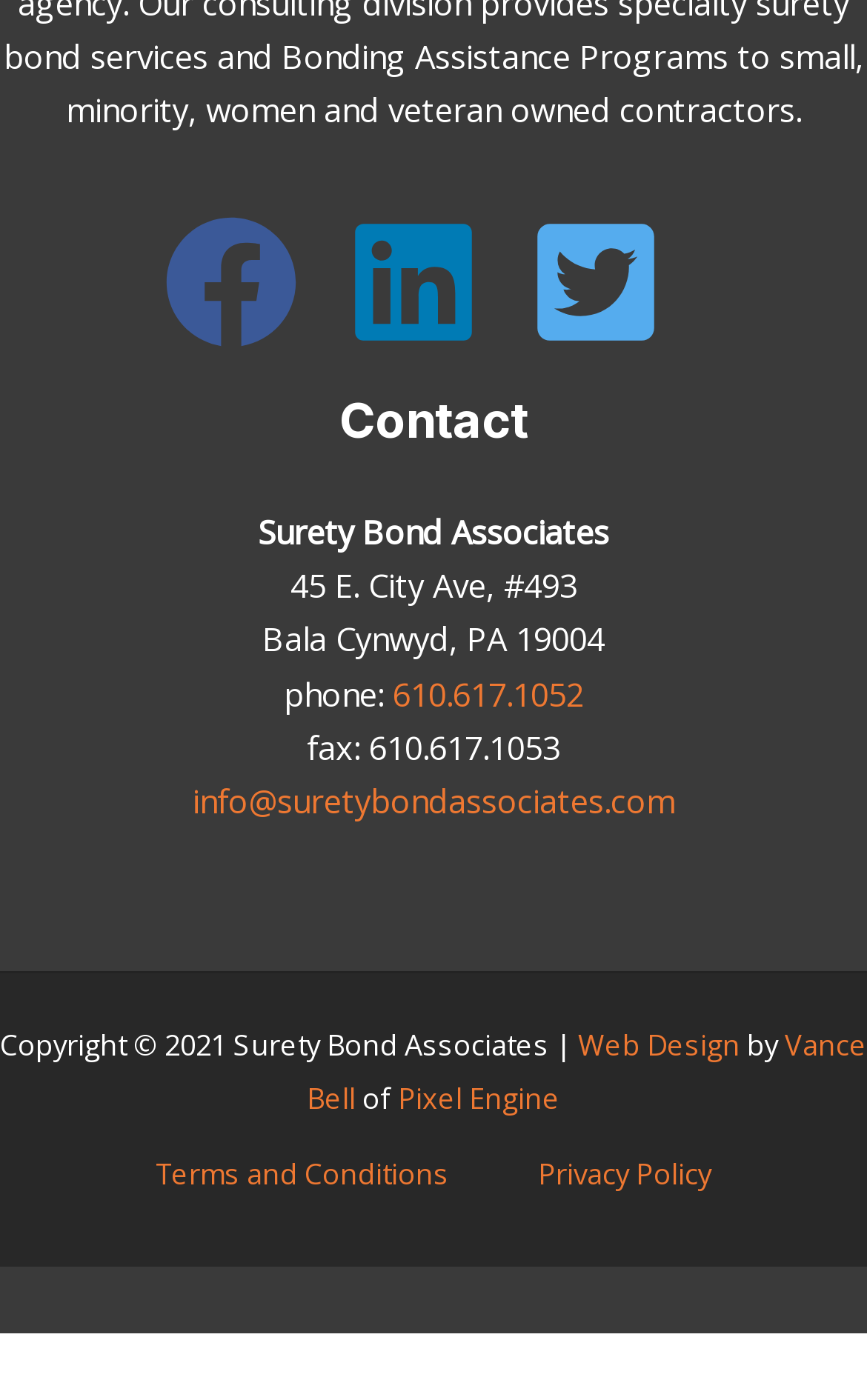Specify the bounding box coordinates of the region I need to click to perform the following instruction: "Input your mobile number". The coordinates must be four float numbers in the range of 0 to 1, i.e., [left, top, right, bottom].

None